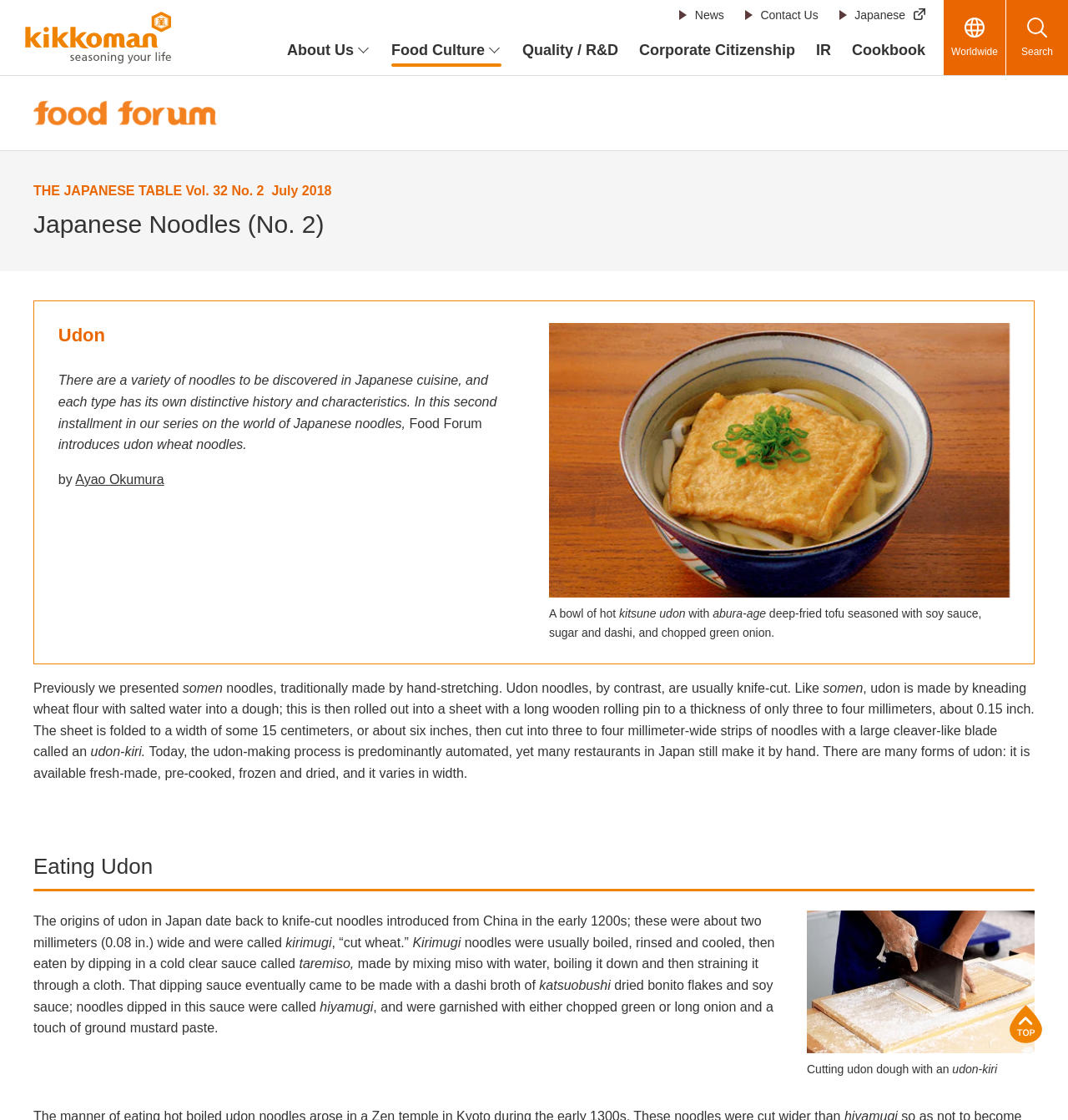What is the name of the company?
From the image, provide a succinct answer in one word or a short phrase.

Kikkoman Corporation